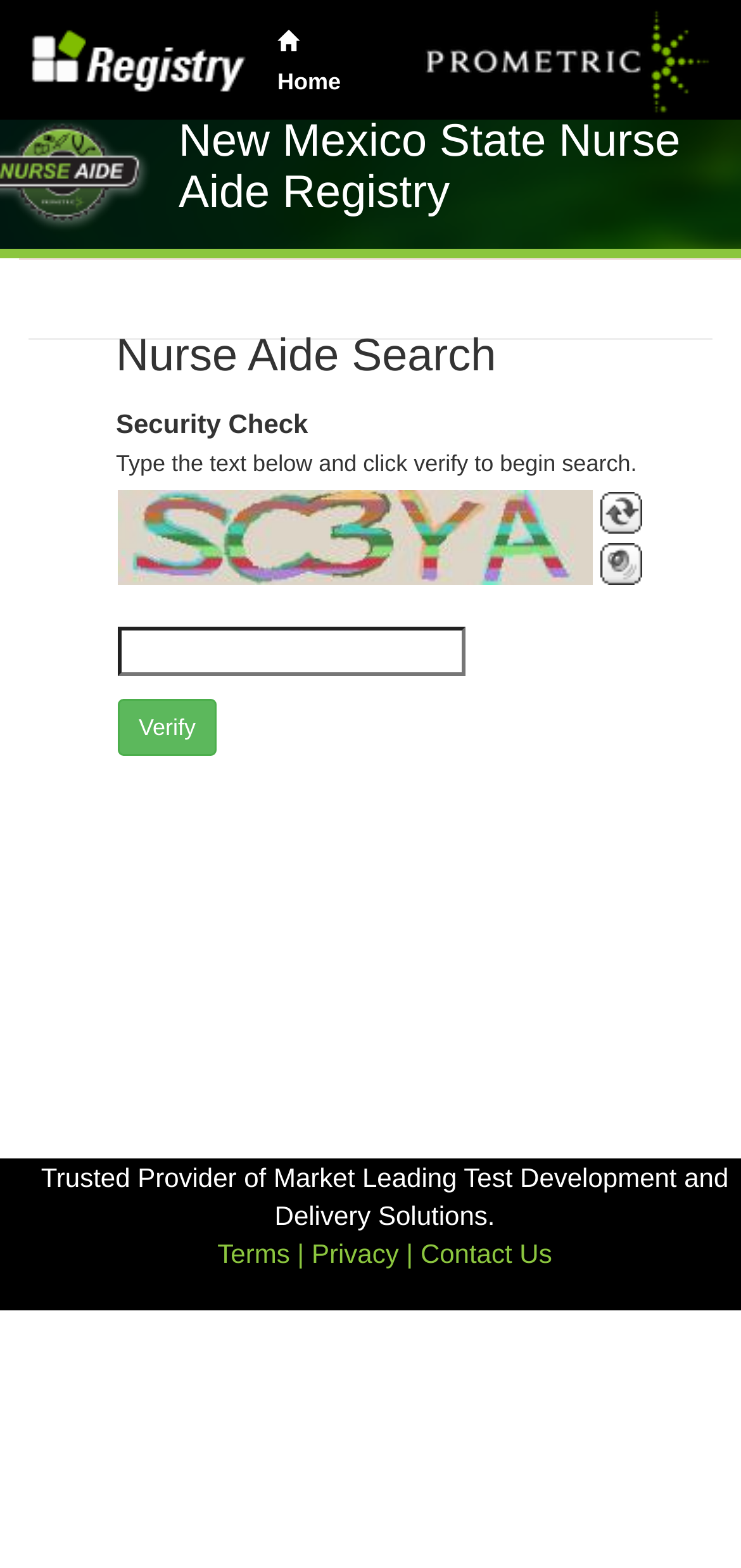Provide your answer in a single word or phrase: 
How many links are in the footer section?

3